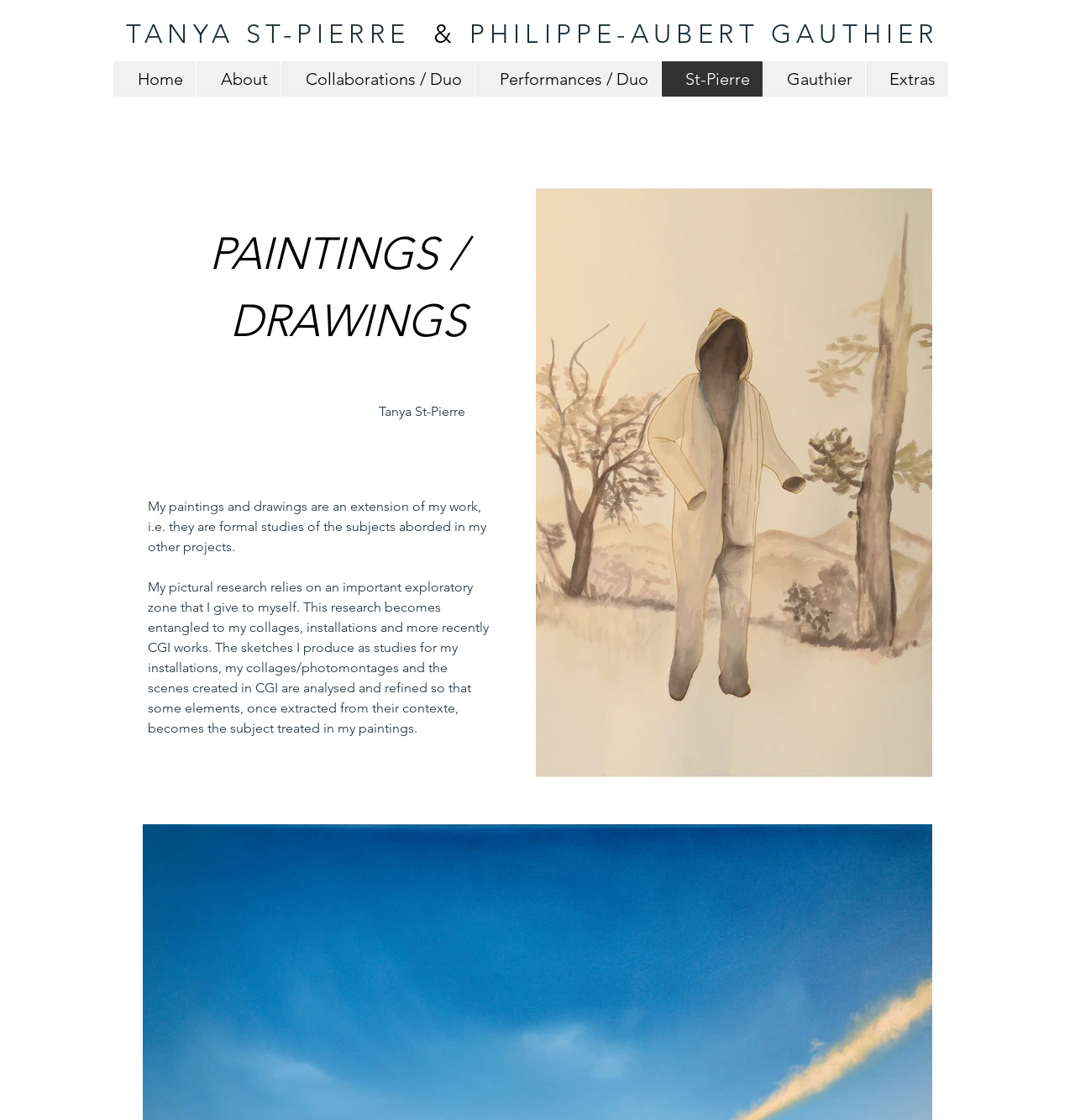Locate and generate the text content of the webpage's heading.

TANYA ST-PIERRE  & PHILIPPE-AUBERT GAUTHIER